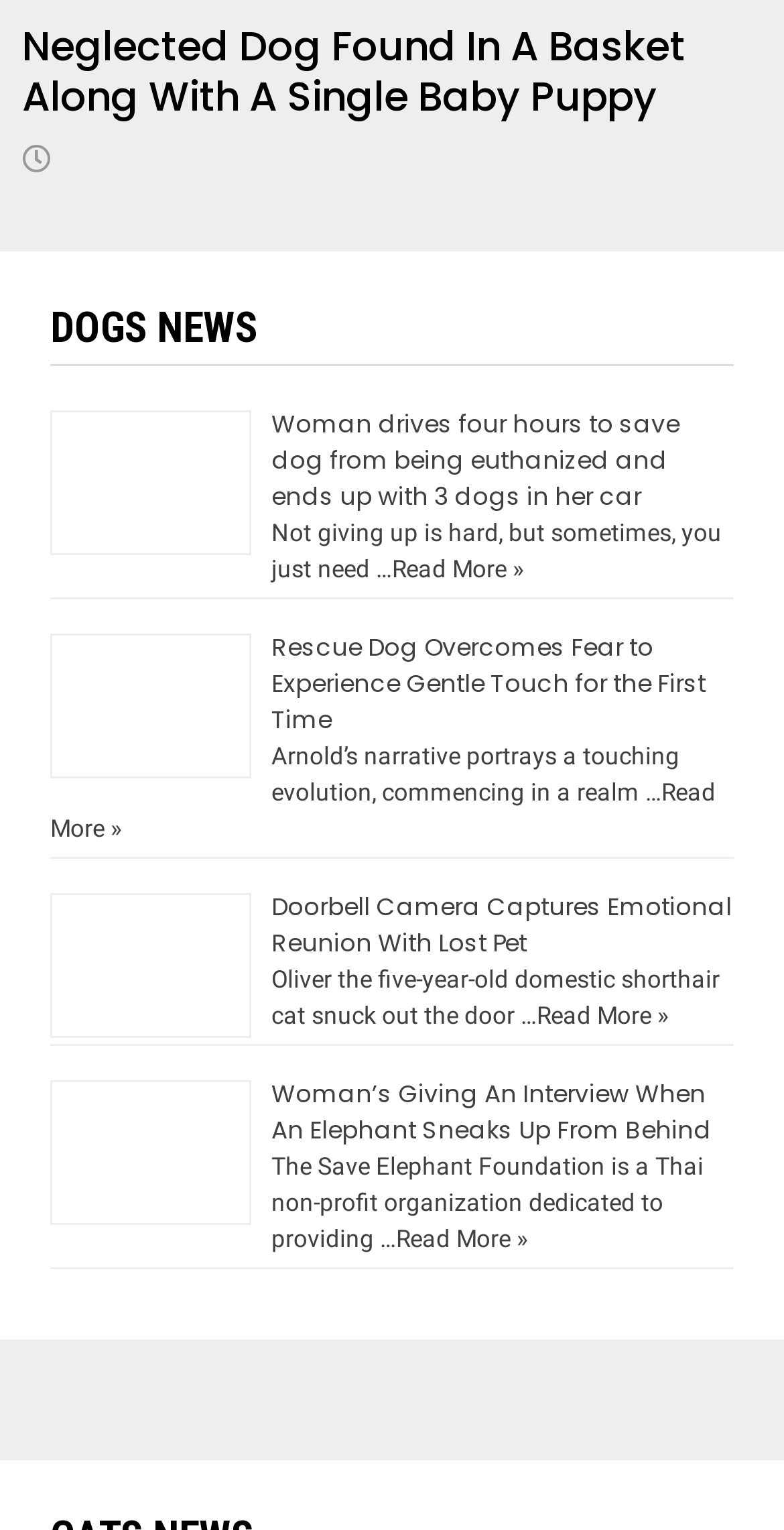Please determine the bounding box coordinates of the section I need to click to accomplish this instruction: "Check out Woman’s Giving An Interview When An Elephant Sneaks Up From Behind".

[0.346, 0.703, 0.908, 0.749]